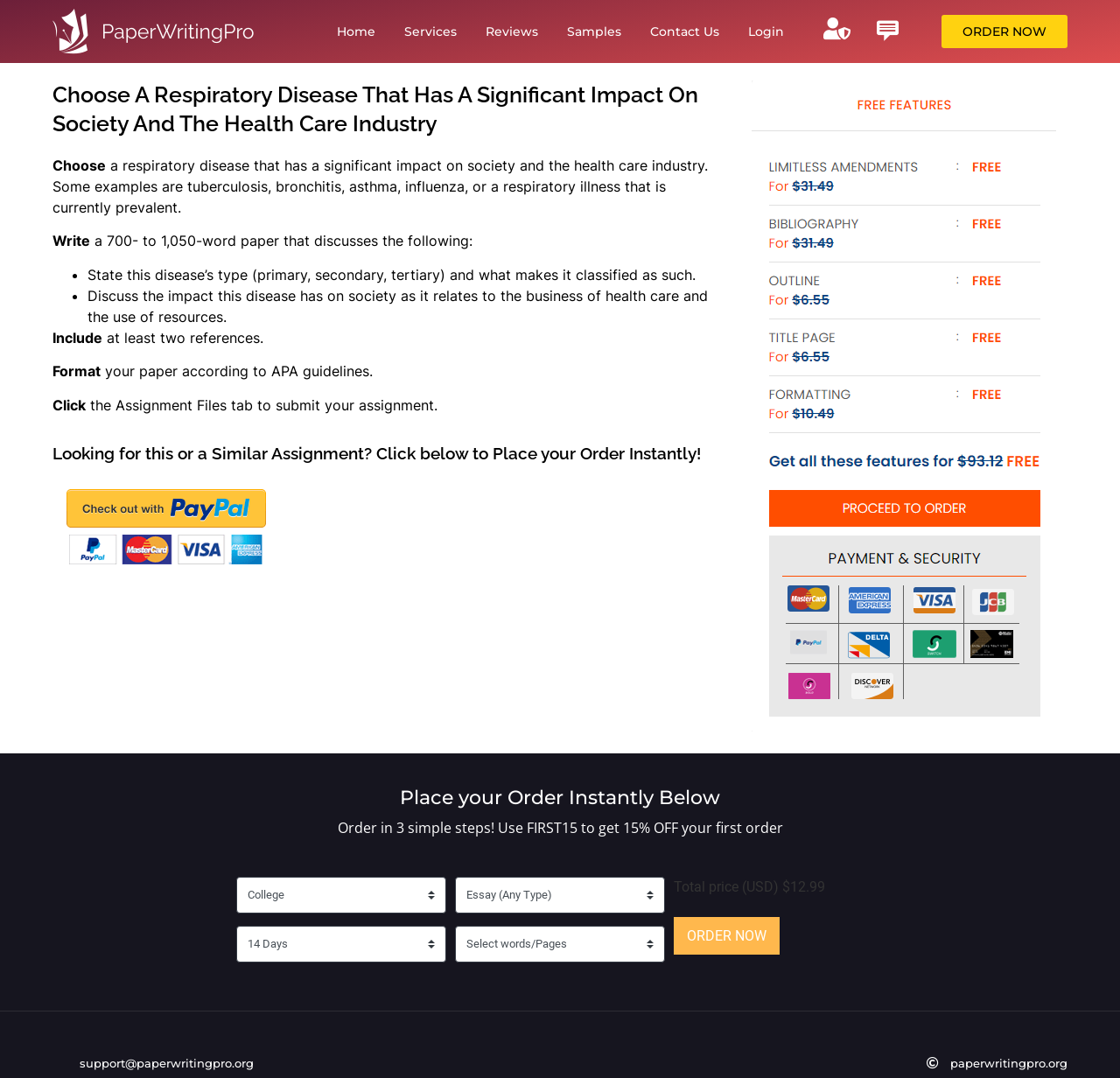Provide the bounding box coordinates of the HTML element described as: "alt="paypal checkout button3.png"". The bounding box coordinates should be four float numbers between 0 and 1, i.e., [left, top, right, bottom].

[0.047, 0.445, 0.248, 0.534]